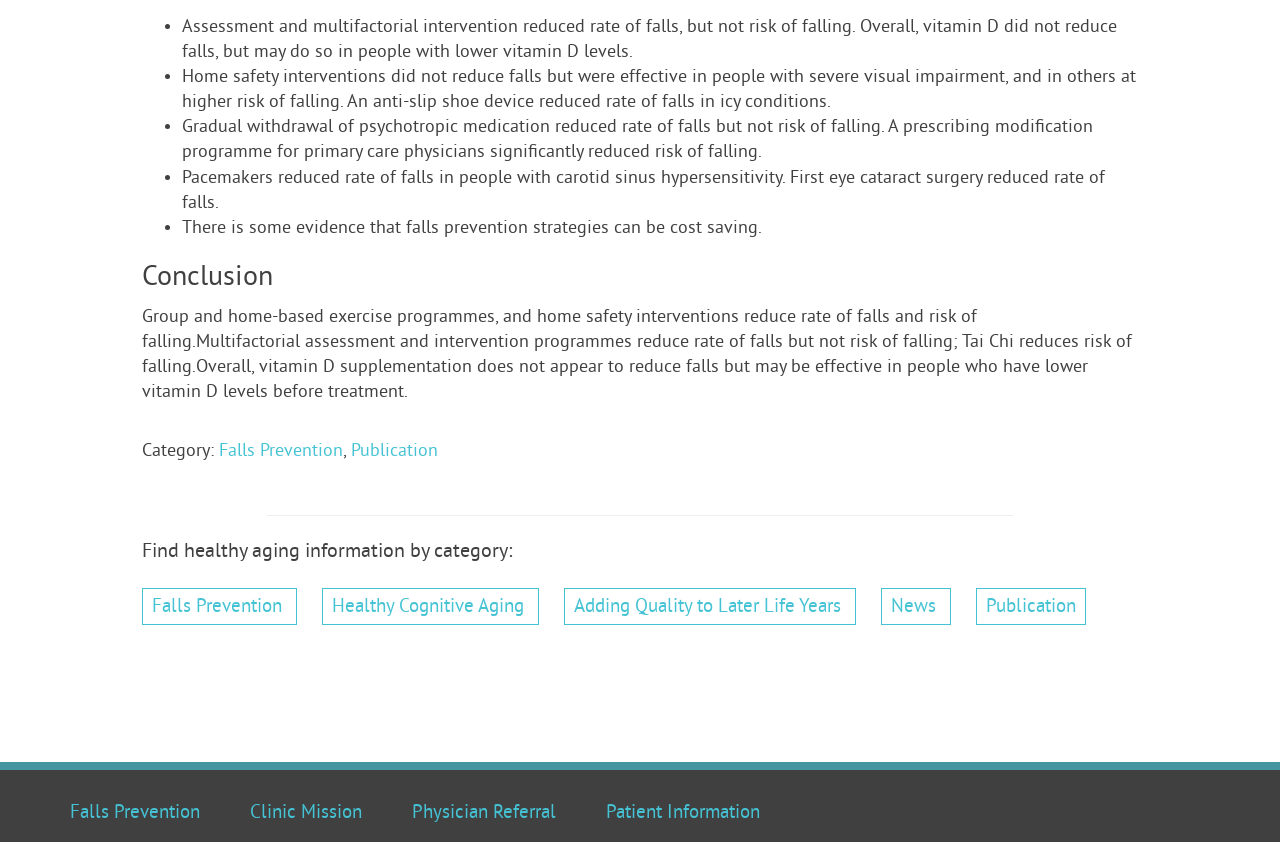What is the main topic of the webpage?
Can you give a detailed and elaborate answer to the question?

The webpage appears to be discussing falls prevention strategies and their effectiveness, as indicated by the heading 'Conclusion' and the list of bullet points summarizing the findings.